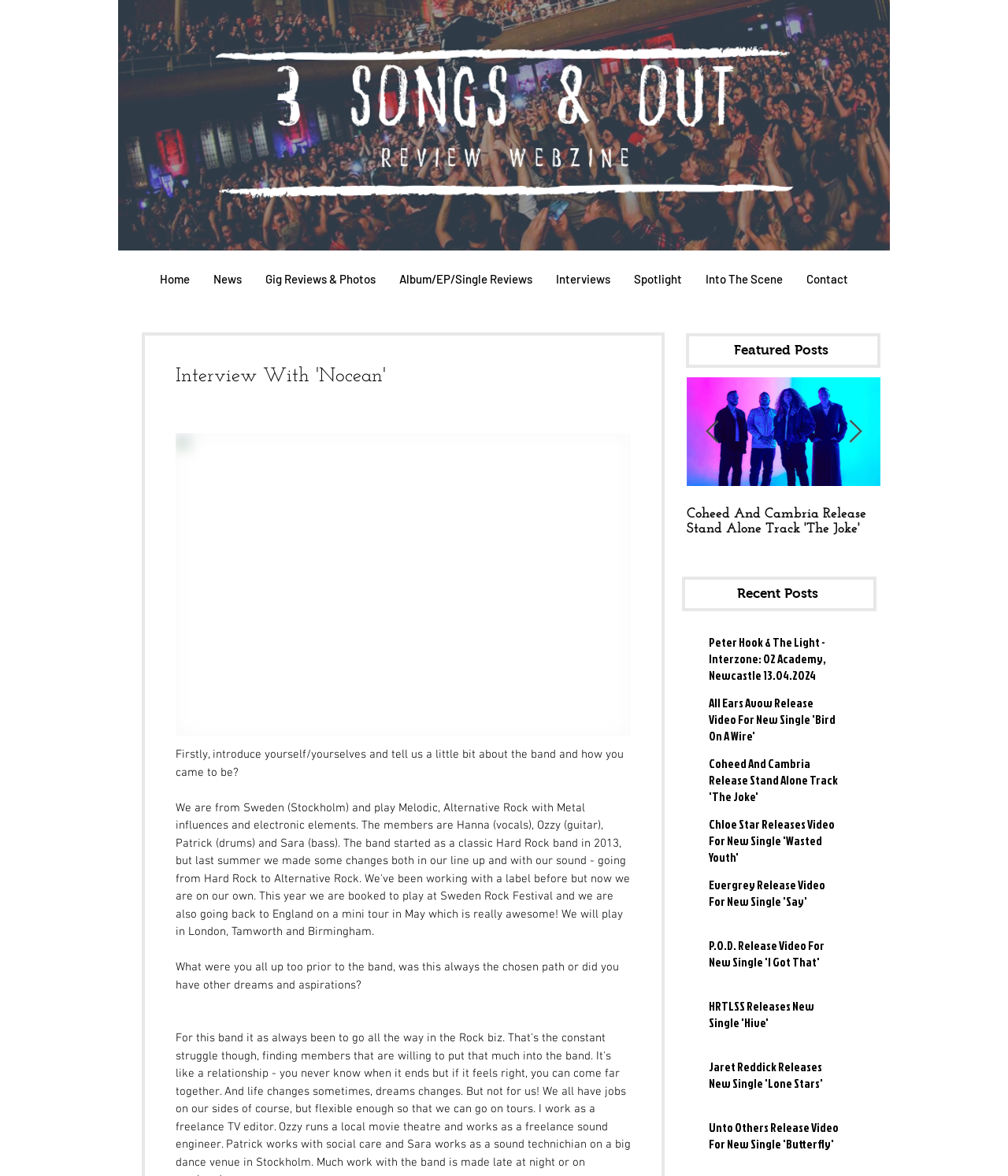How many navigation links are there?
Based on the image, please offer an in-depth response to the question.

I counted the number of link elements under the navigation element 'Site' and found nine links.